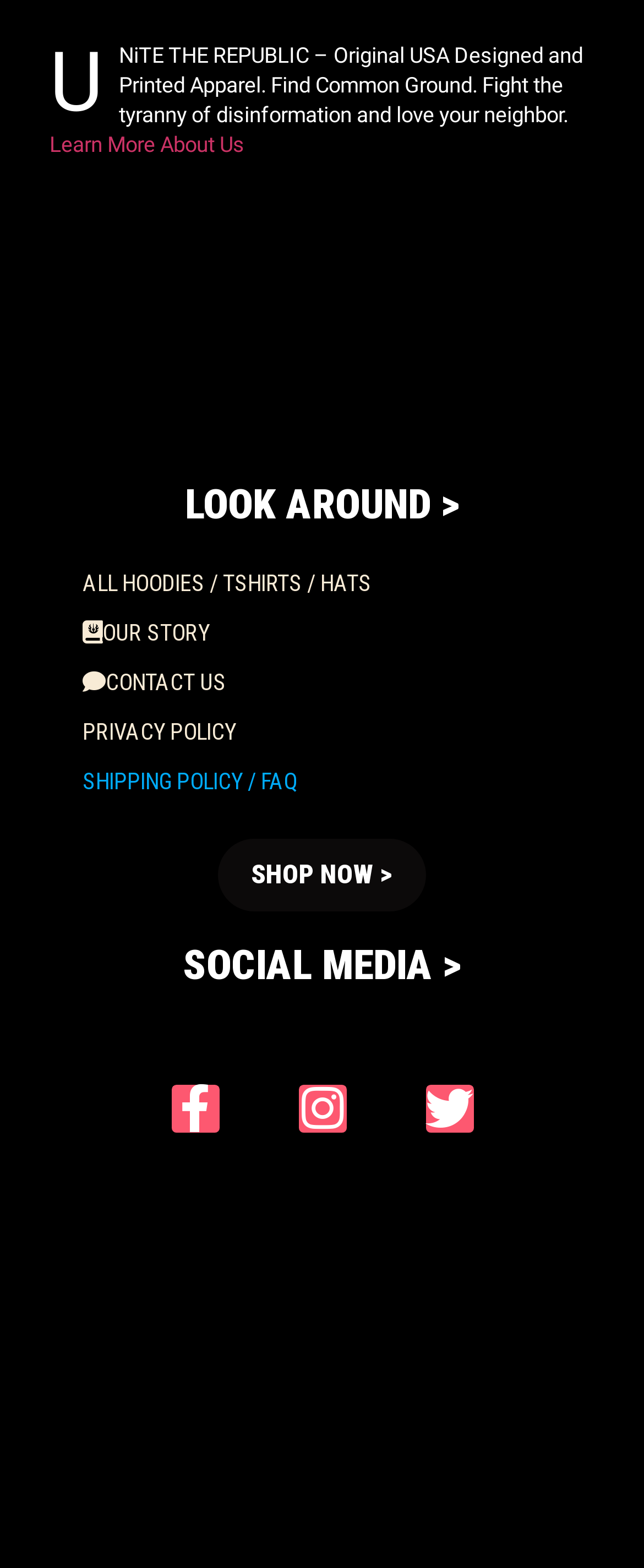Pinpoint the bounding box coordinates of the element you need to click to execute the following instruction: "Start shopping now". The bounding box should be represented by four float numbers between 0 and 1, in the format [left, top, right, bottom].

[0.338, 0.535, 0.662, 0.581]